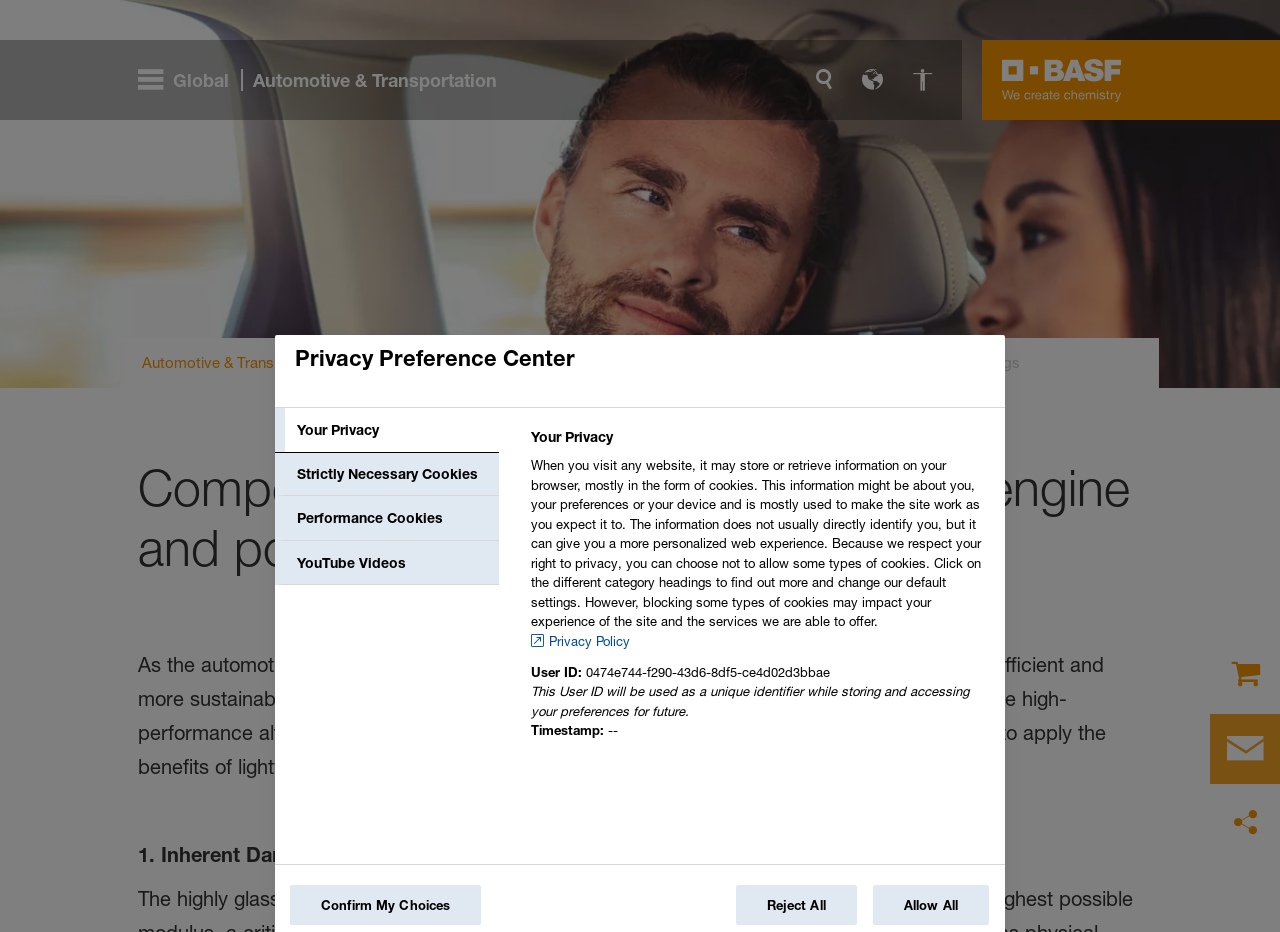What is the benefit of composites for OEMs?
Please provide a detailed and comprehensive answer to the question.

According to the webpage's content, composites offer several advantages for OEMs looking to apply the benefits of lightweighting to engine and powertrain mountings, which implies that one of the benefits of composites for OEMs is lightweighting.